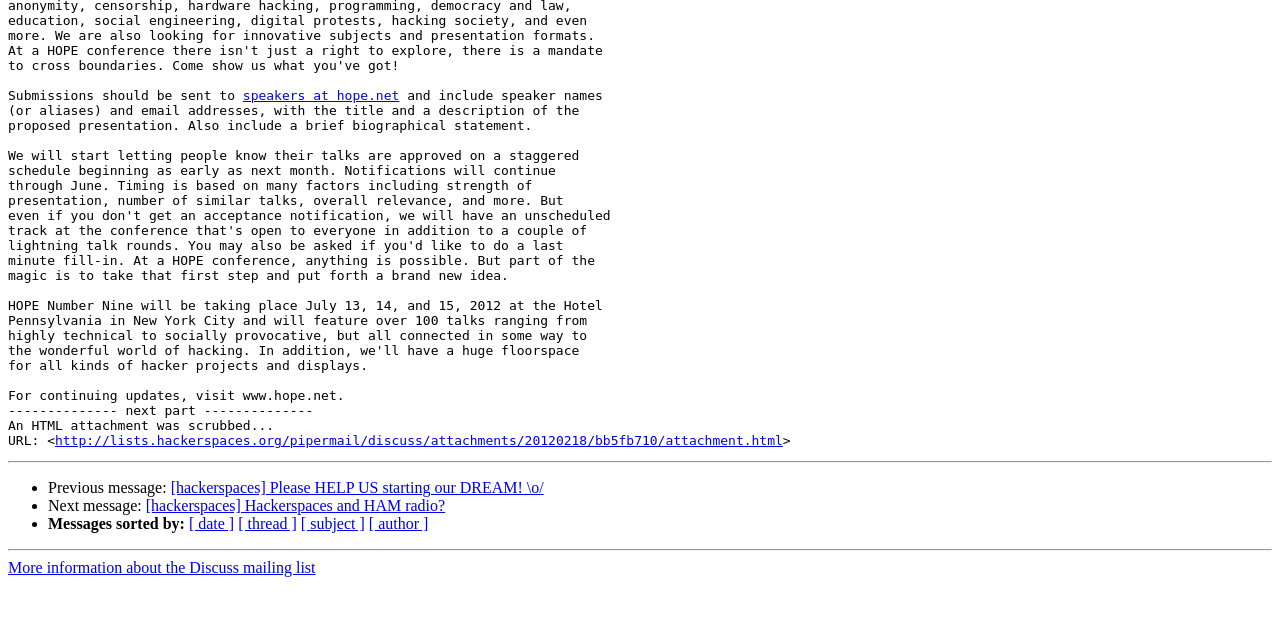Identify the bounding box for the given UI element using the description provided. Coordinates should be in the format (top-left x, top-left y, bottom-right x, bottom-right y) and must be between 0 and 1. Here is the description: [4]

None